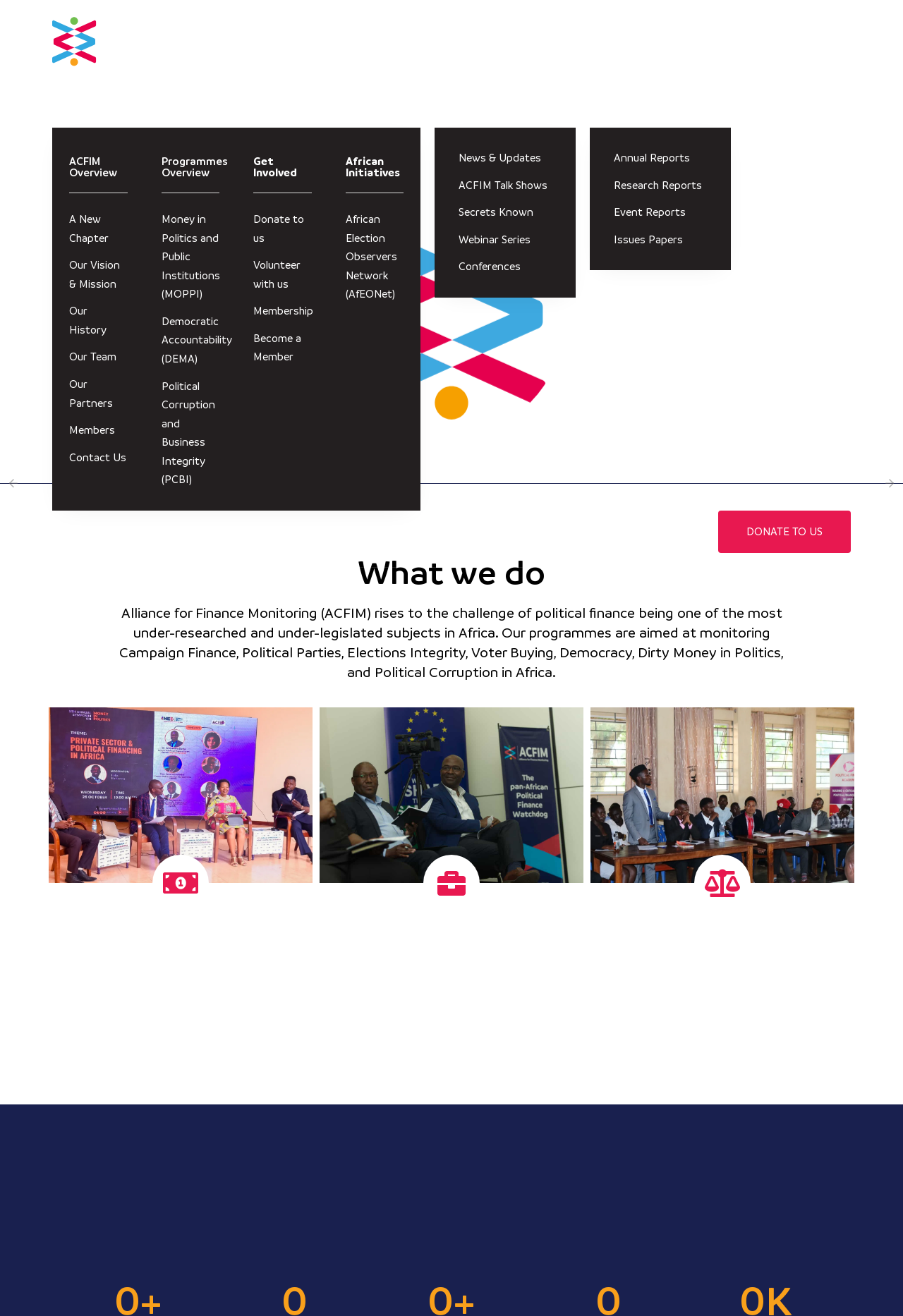Provide your answer in a single word or phrase: 
What is the purpose of the 'Get Involved' section?

To encourage donations, volunteering, and membership